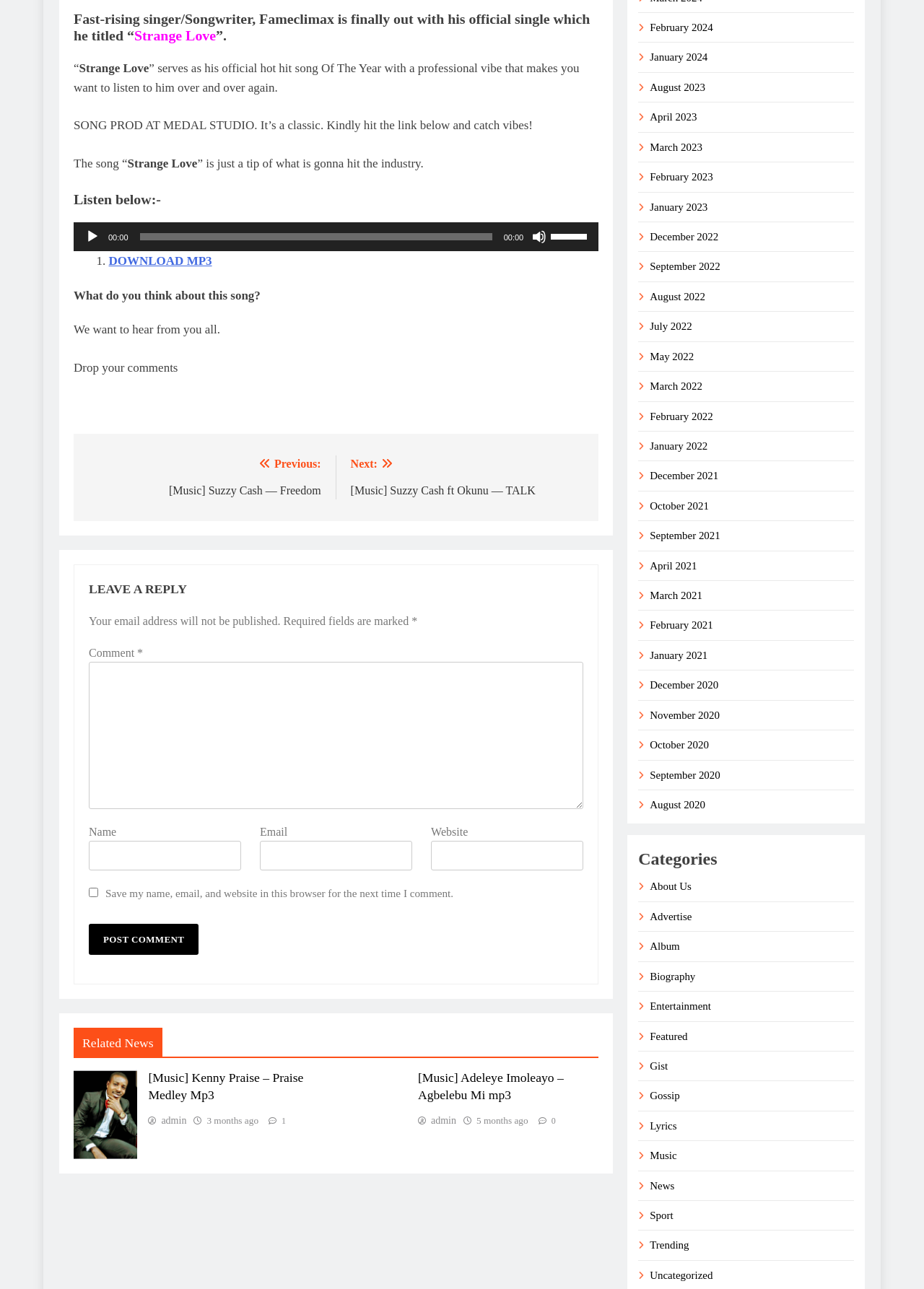Based on the visual content of the image, answer the question thoroughly: What is the purpose of the slider below the audio player?

The slider below the audio player is used to control the volume, as indicated by the text 'Volume Slider' and the accompanying static text 'Use Up/Down Arrow keys to increase or decrease volume'.